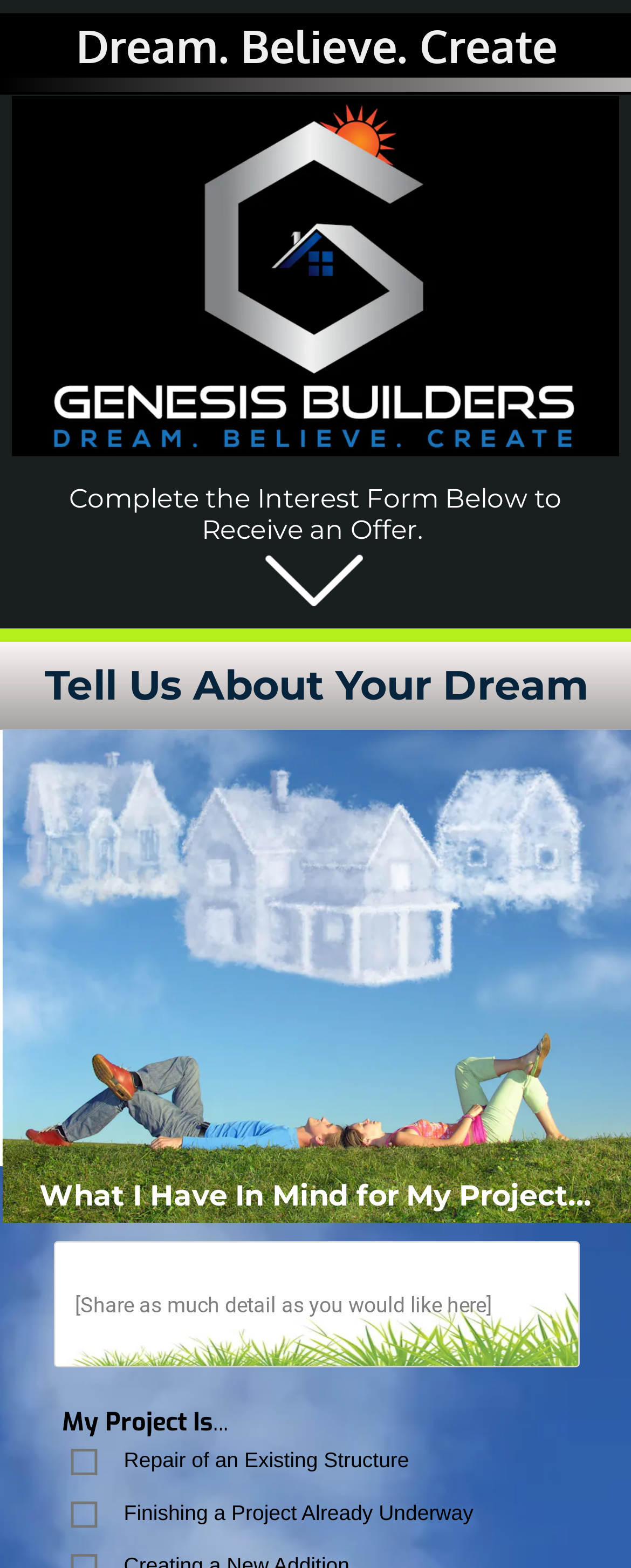How many buttons are present on the webpage?
Using the image as a reference, give a one-word or short phrase answer.

3